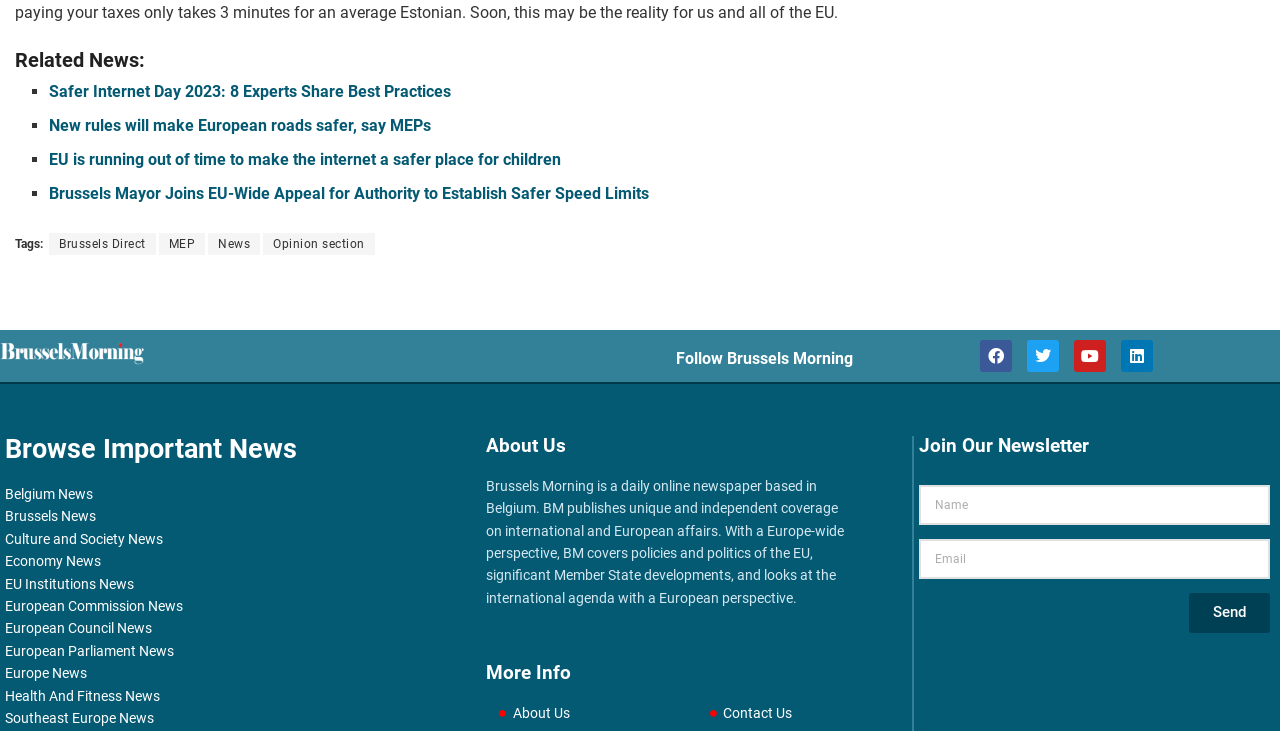What type of publication is Brussels Morning?
We need a detailed and exhaustive answer to the question. Please elaborate.

The 'About Us' section describes Brussels Morning as a 'daily online newspaper based in Belgium', indicating that it is an online newspaper.